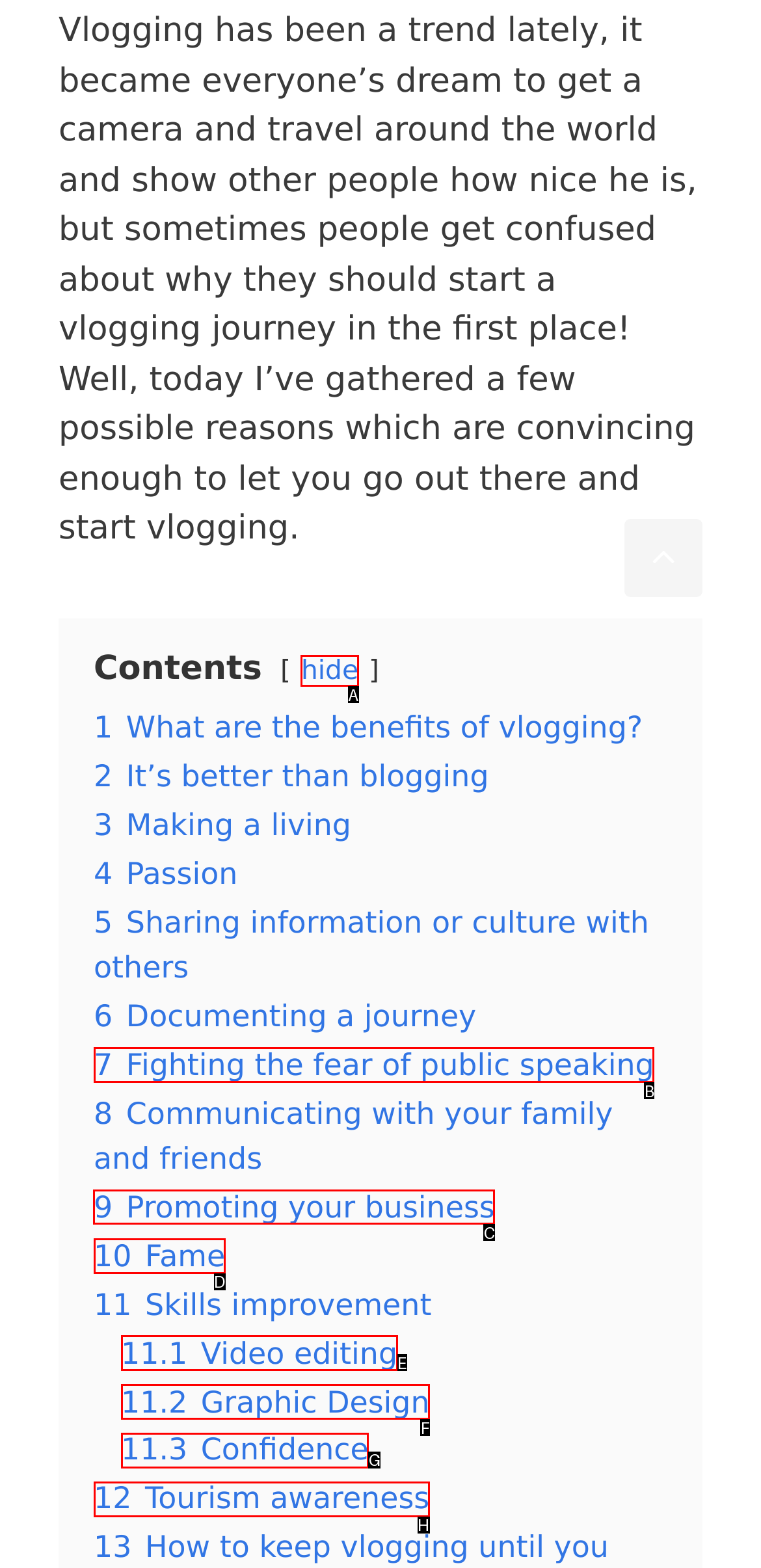Select the HTML element that should be clicked to accomplish the task: Click on 'Promoting your business' Reply with the corresponding letter of the option.

C